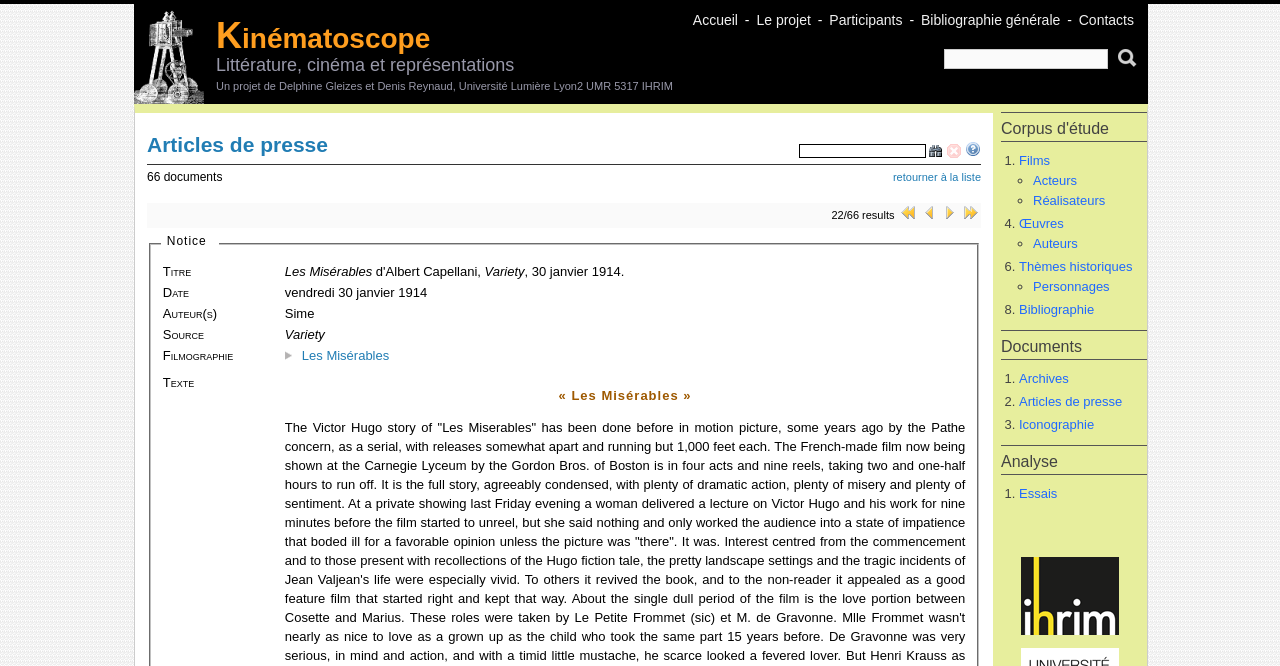What is the purpose of the search bar?
Refer to the image and answer the question using a single word or phrase.

To search for specific terms